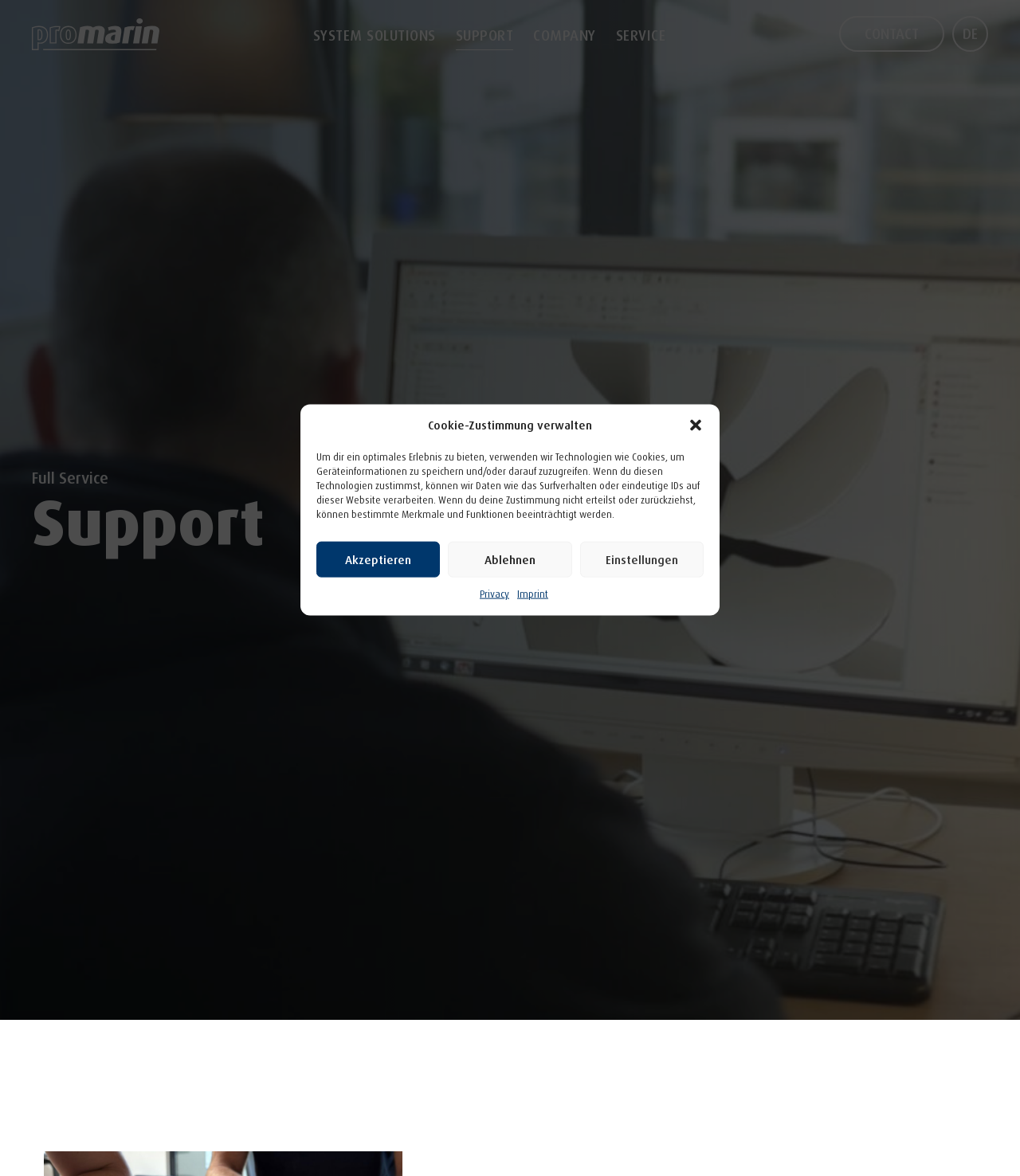Find the bounding box coordinates for the element described here: "System Solutions".

[0.307, 0.022, 0.427, 0.039]